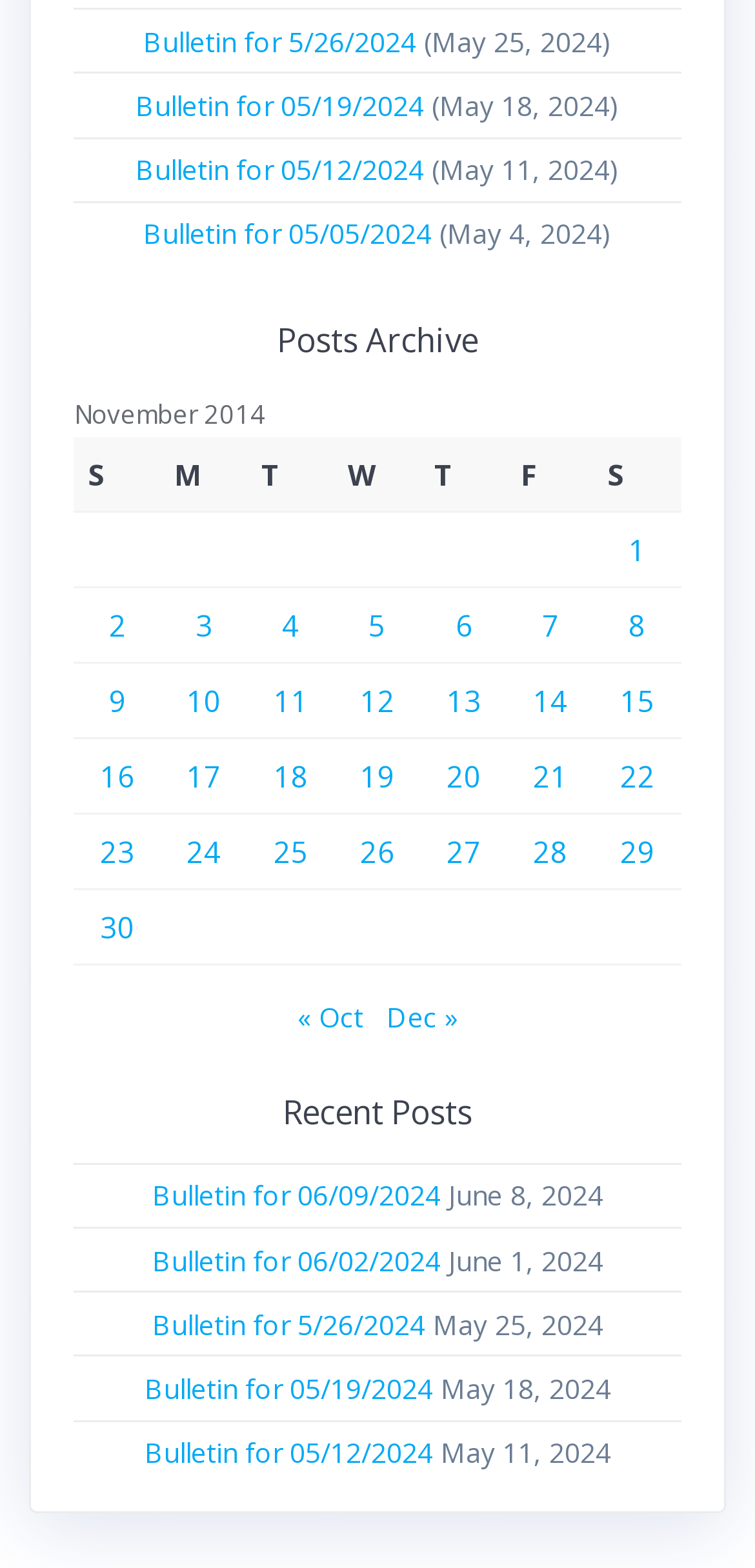Please specify the bounding box coordinates of the area that should be clicked to accomplish the following instruction: "View bulletin for 05/19/2024". The coordinates should consist of four float numbers between 0 and 1, i.e., [left, top, right, bottom].

[0.179, 0.055, 0.562, 0.079]